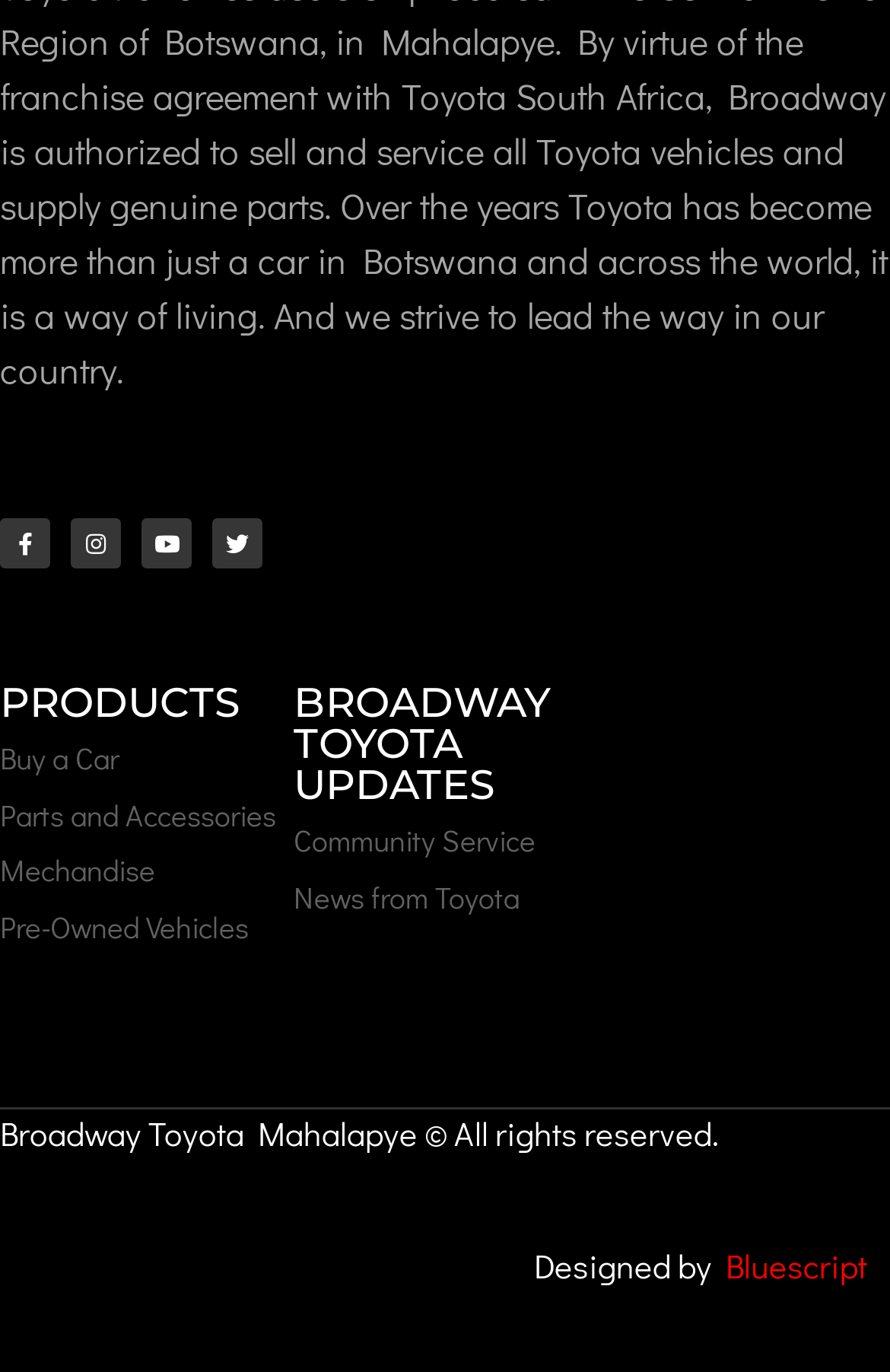What is the company name in the footer?
Answer the question with as much detail as you can, using the image as a reference.

The company name in the footer can be found by looking at the StaticText element with the text 'Broadway Toyota Mahalapye © All rights reserved.'.